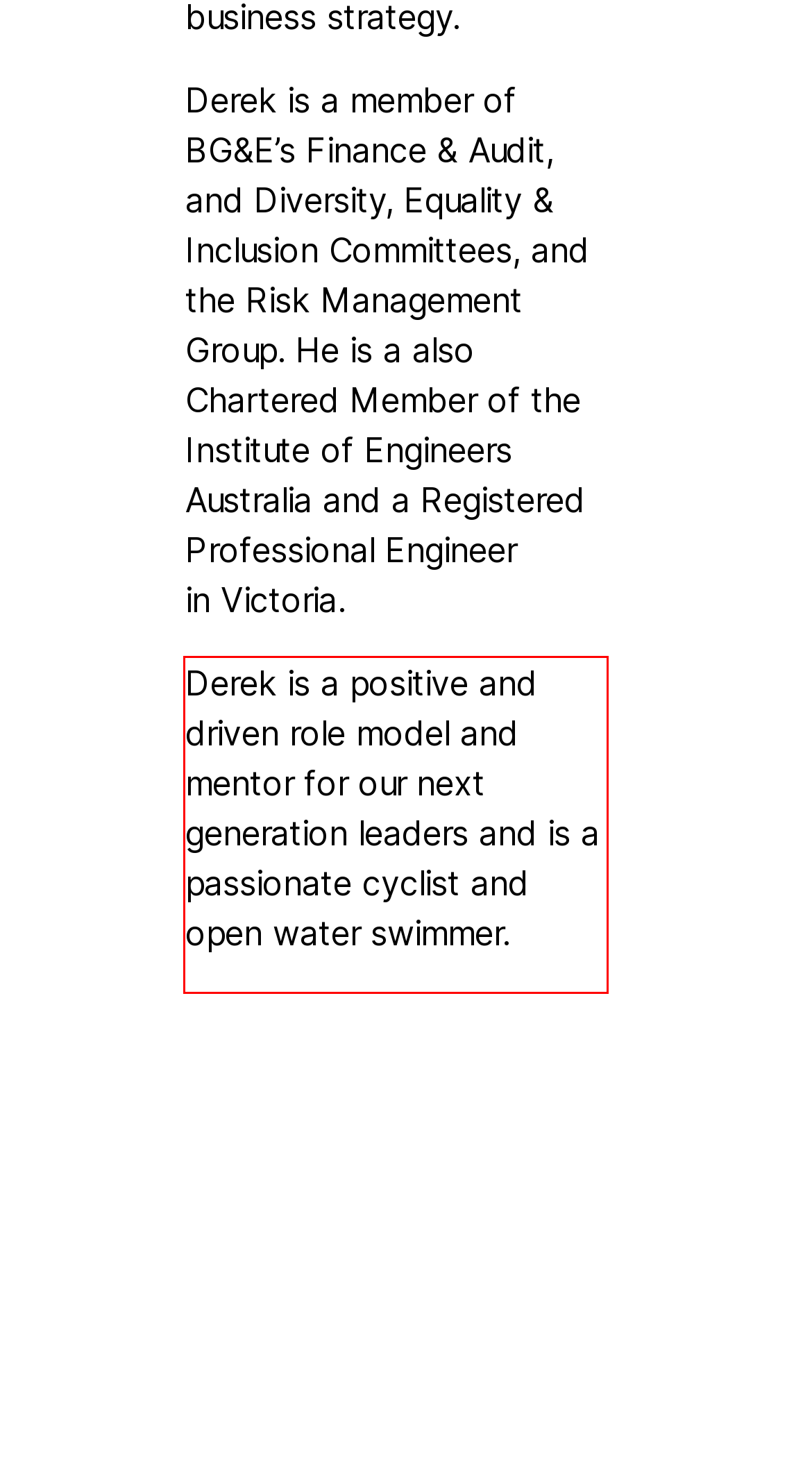Given the screenshot of the webpage, identify the red bounding box, and recognize the text content inside that red bounding box.

Derek is a positive and driven role model and mentor for our next generation leaders and is a passionate cyclist and open water swimmer.